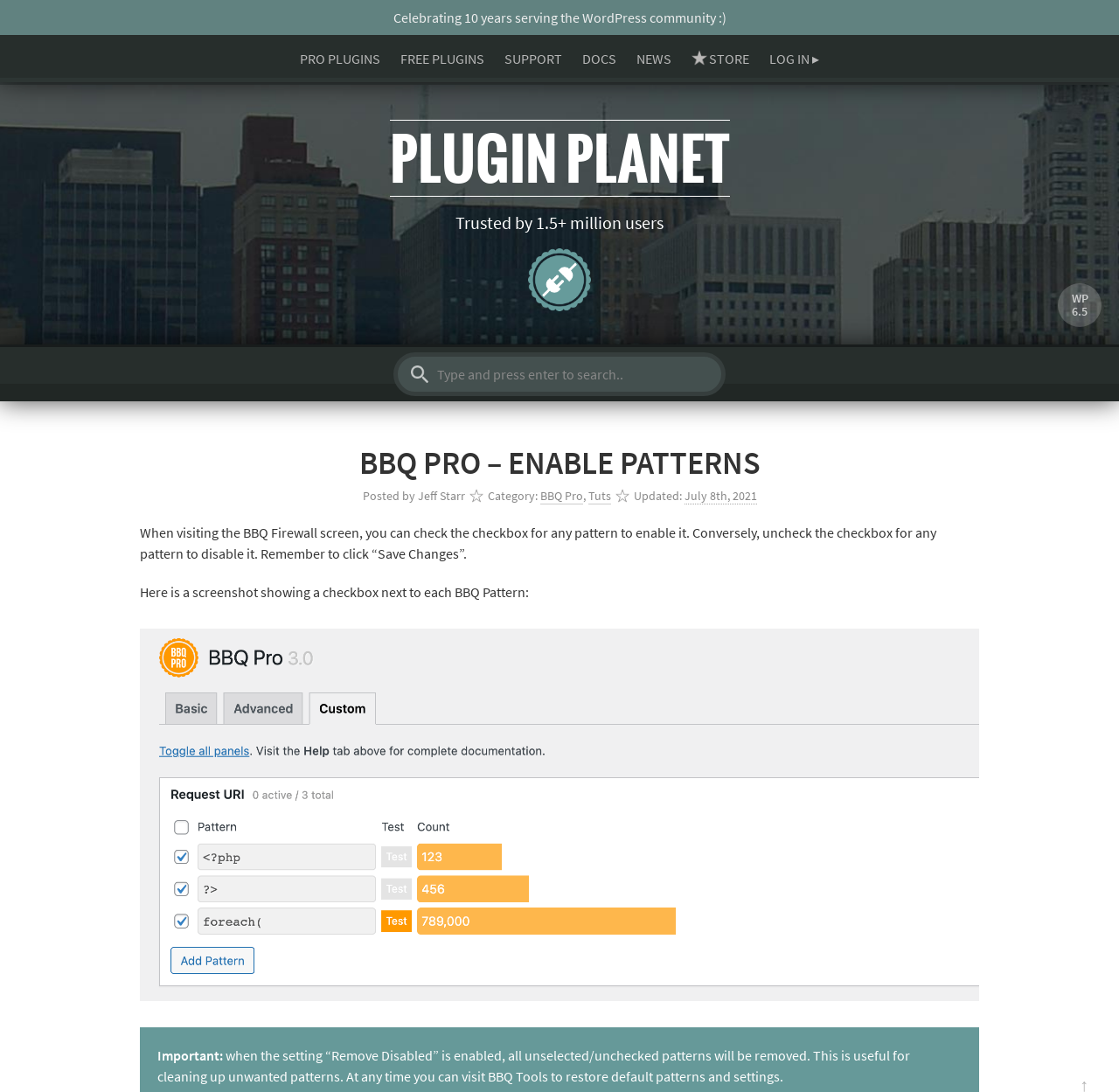Please give the bounding box coordinates of the area that should be clicked to fulfill the following instruction: "View BBQ Pro - Checkboxes to Enable or Disable BBQ Patterns". The coordinates should be in the format of four float numbers from 0 to 1, i.e., [left, top, right, bottom].

[0.125, 0.576, 0.875, 0.917]